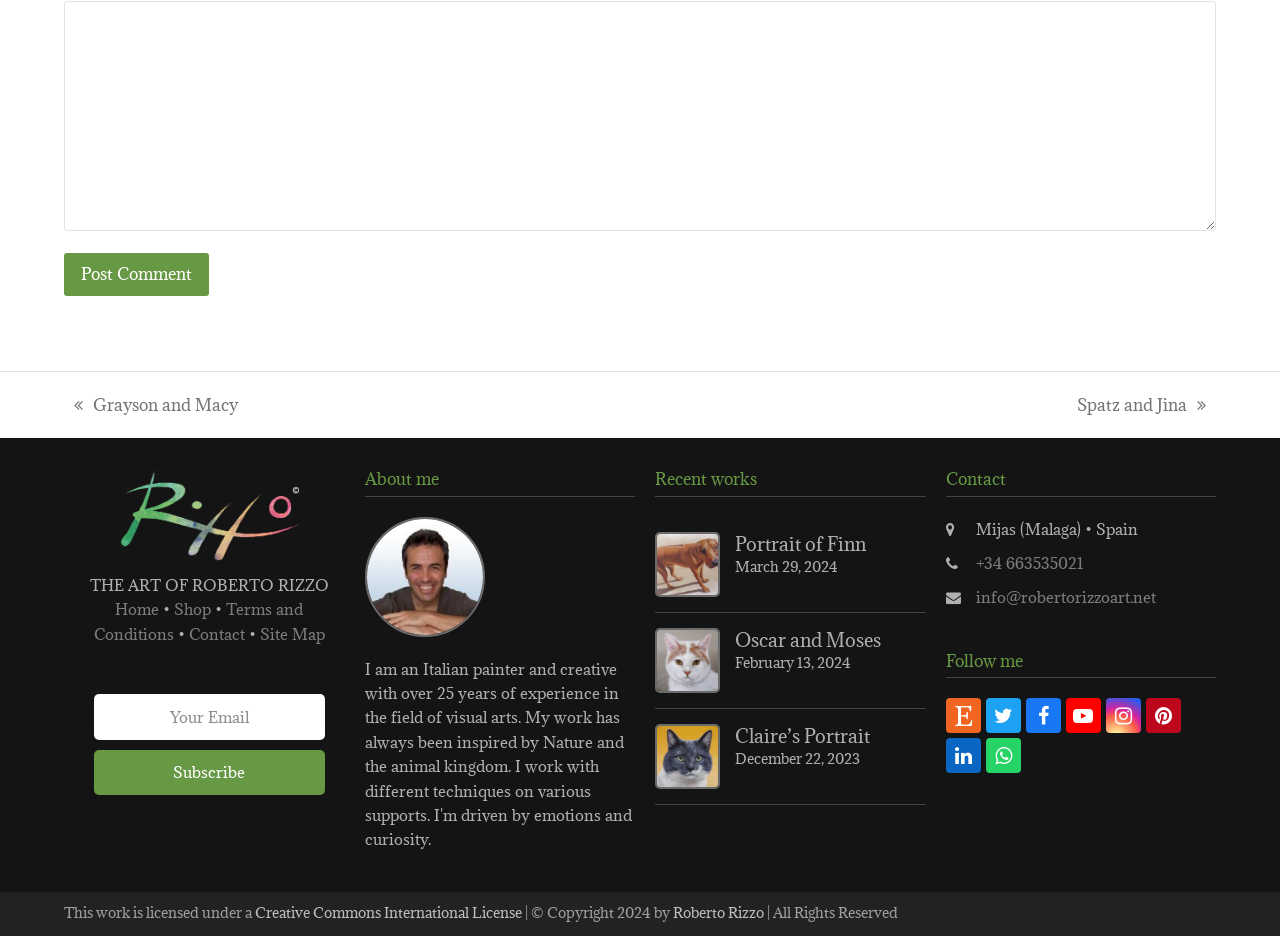What can be found in the 'Recent works' section?
From the screenshot, supply a one-word or short-phrase answer.

Links to artwork